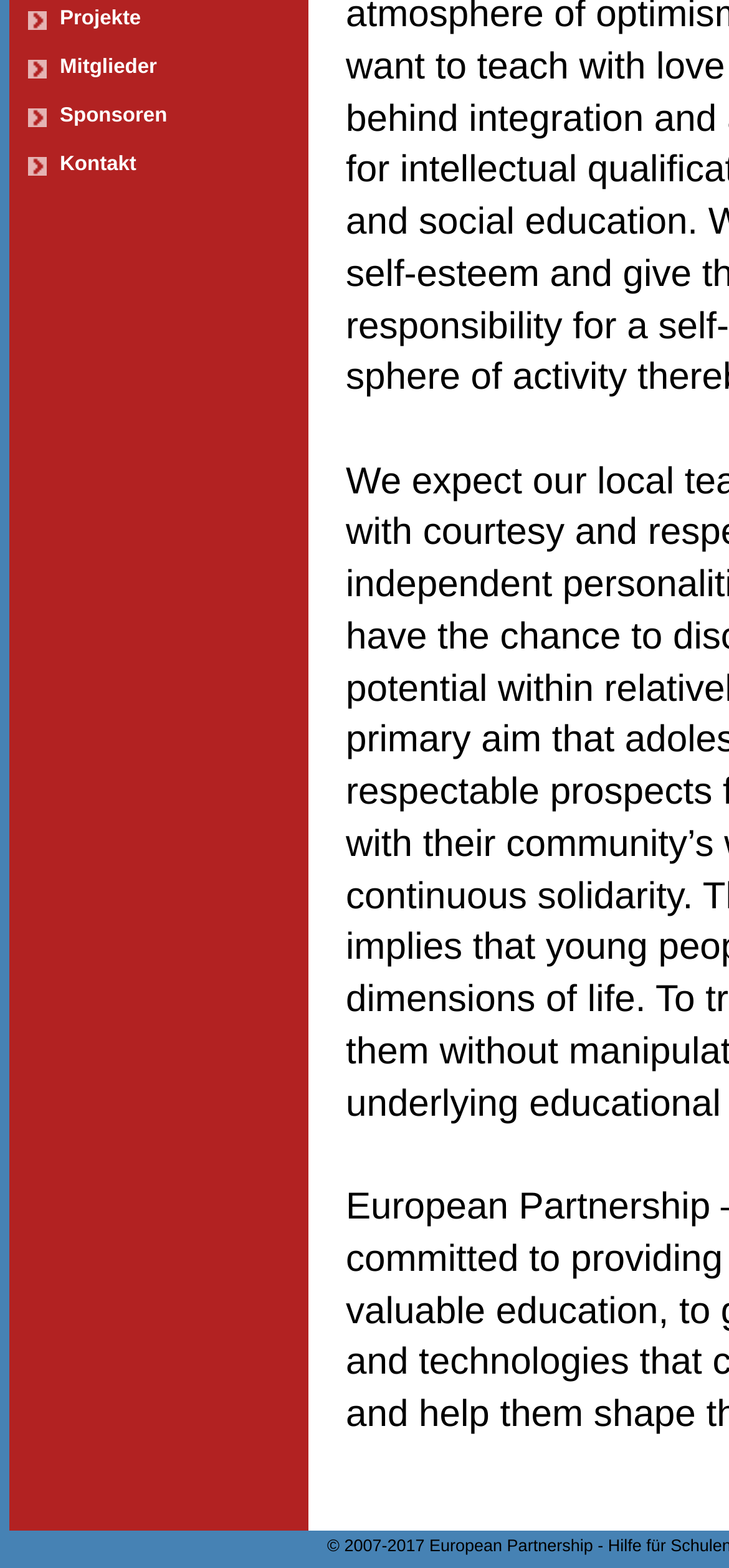Locate the UI element described by Mitglieder in the provided webpage screenshot. Return the bounding box coordinates in the format (top-left x, top-left y, bottom-right x, bottom-right y), ensuring all values are between 0 and 1.

[0.038, 0.036, 0.215, 0.05]